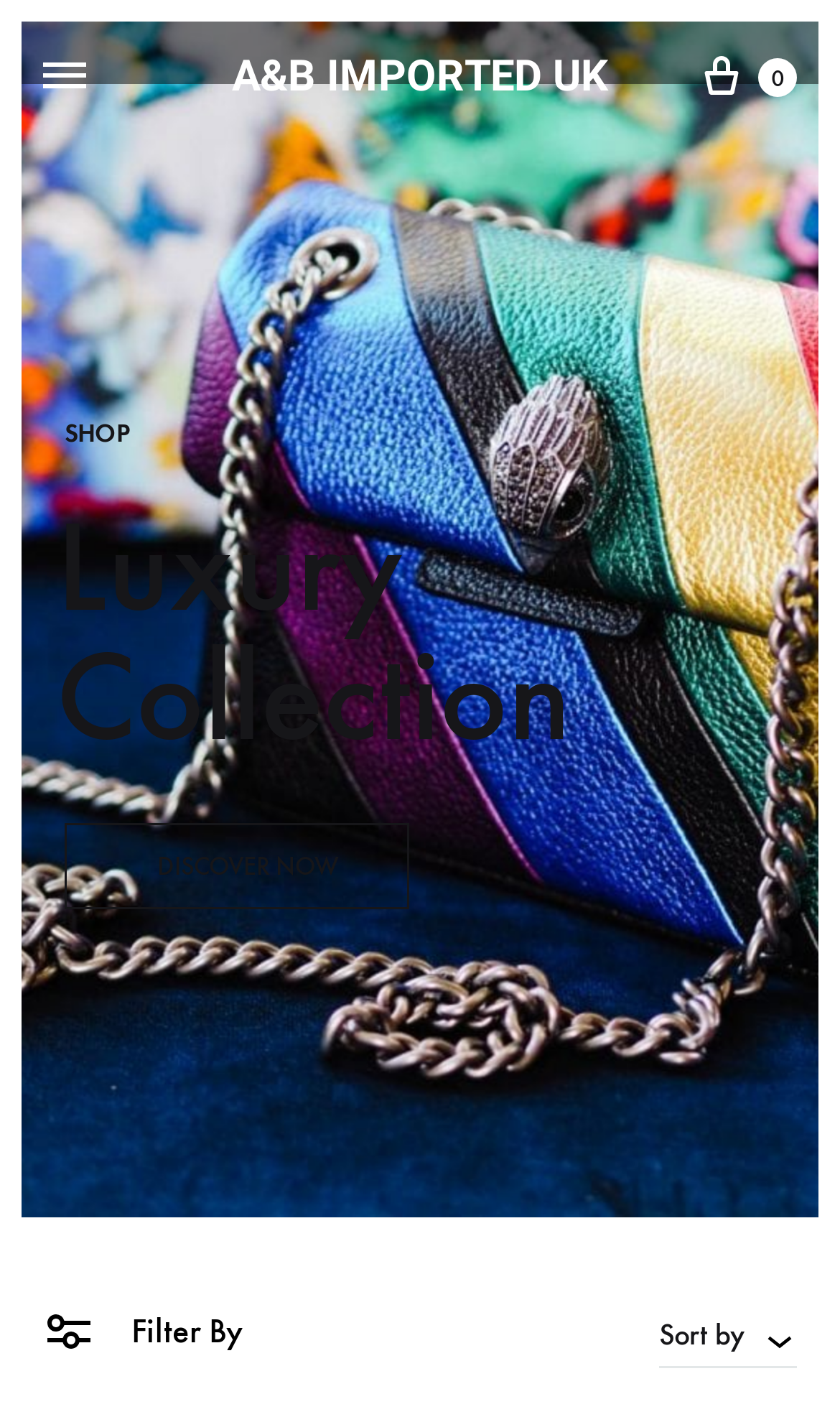What is the text on the top-left button?
Provide a one-word or short-phrase answer based on the image.

Toggle Menu